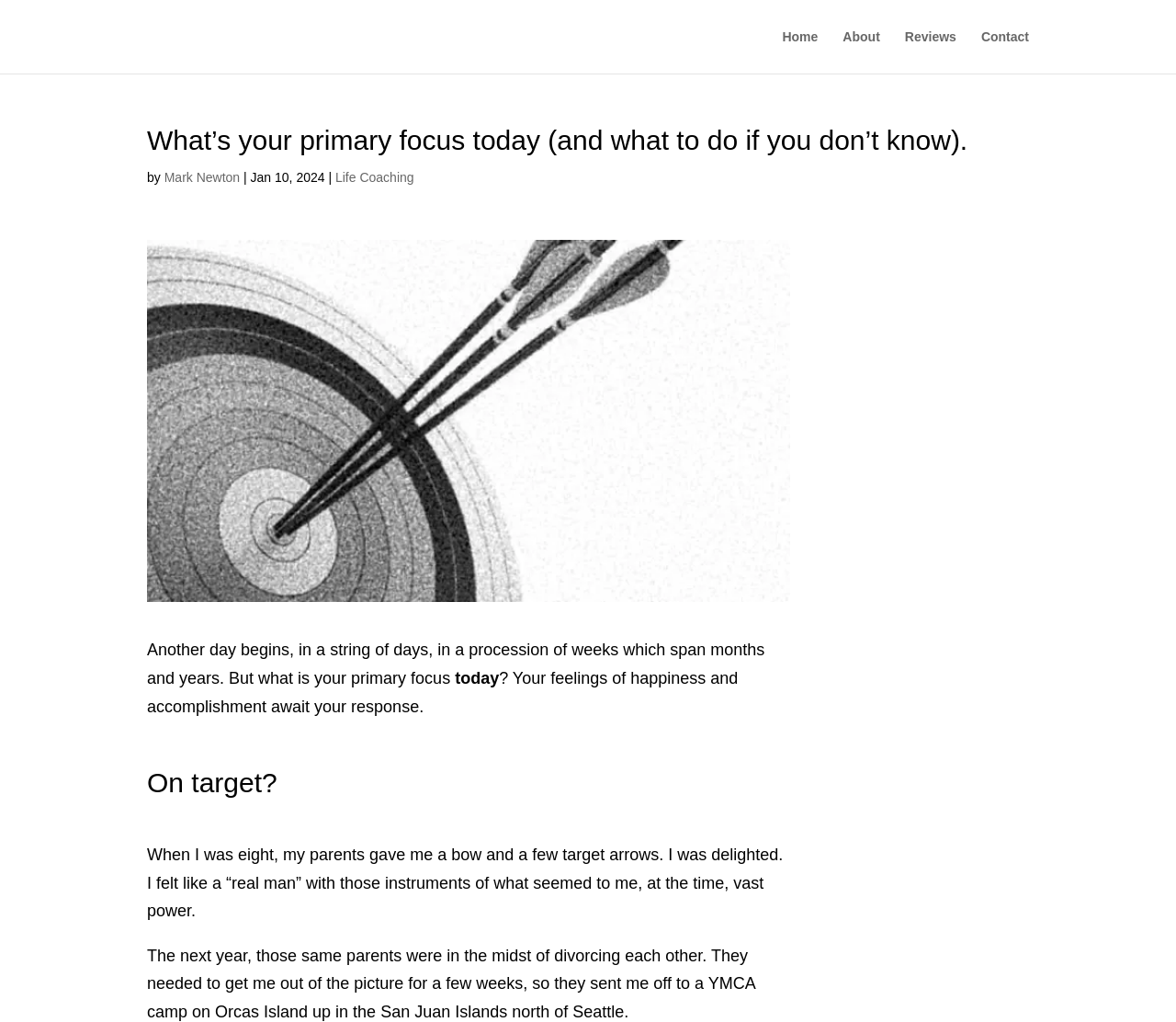What is the author's name?
Examine the image and give a concise answer in one word or a short phrase.

Mark Newton